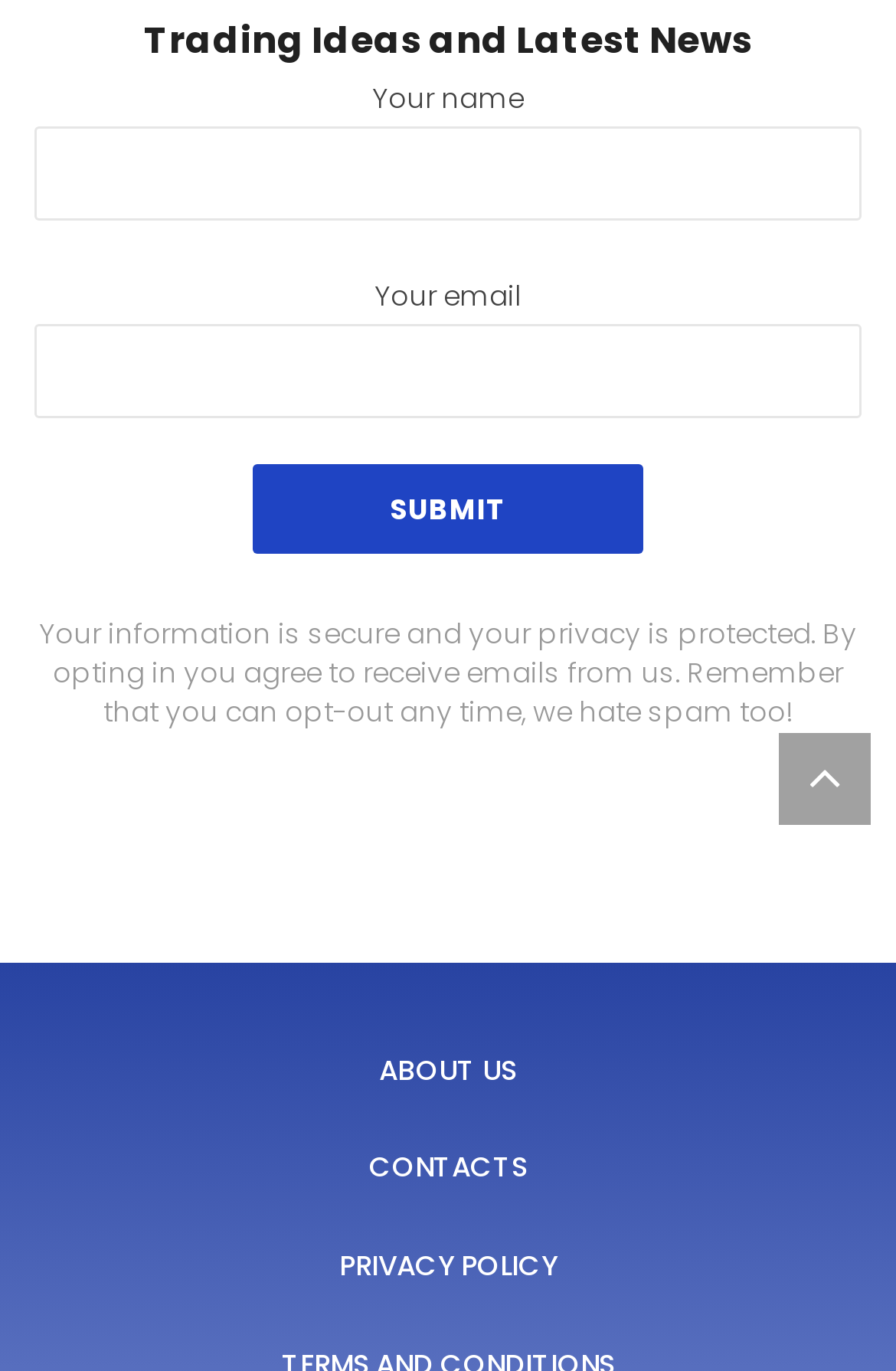How can users opt-out of emails?
Using the screenshot, give a one-word or short phrase answer.

Any time